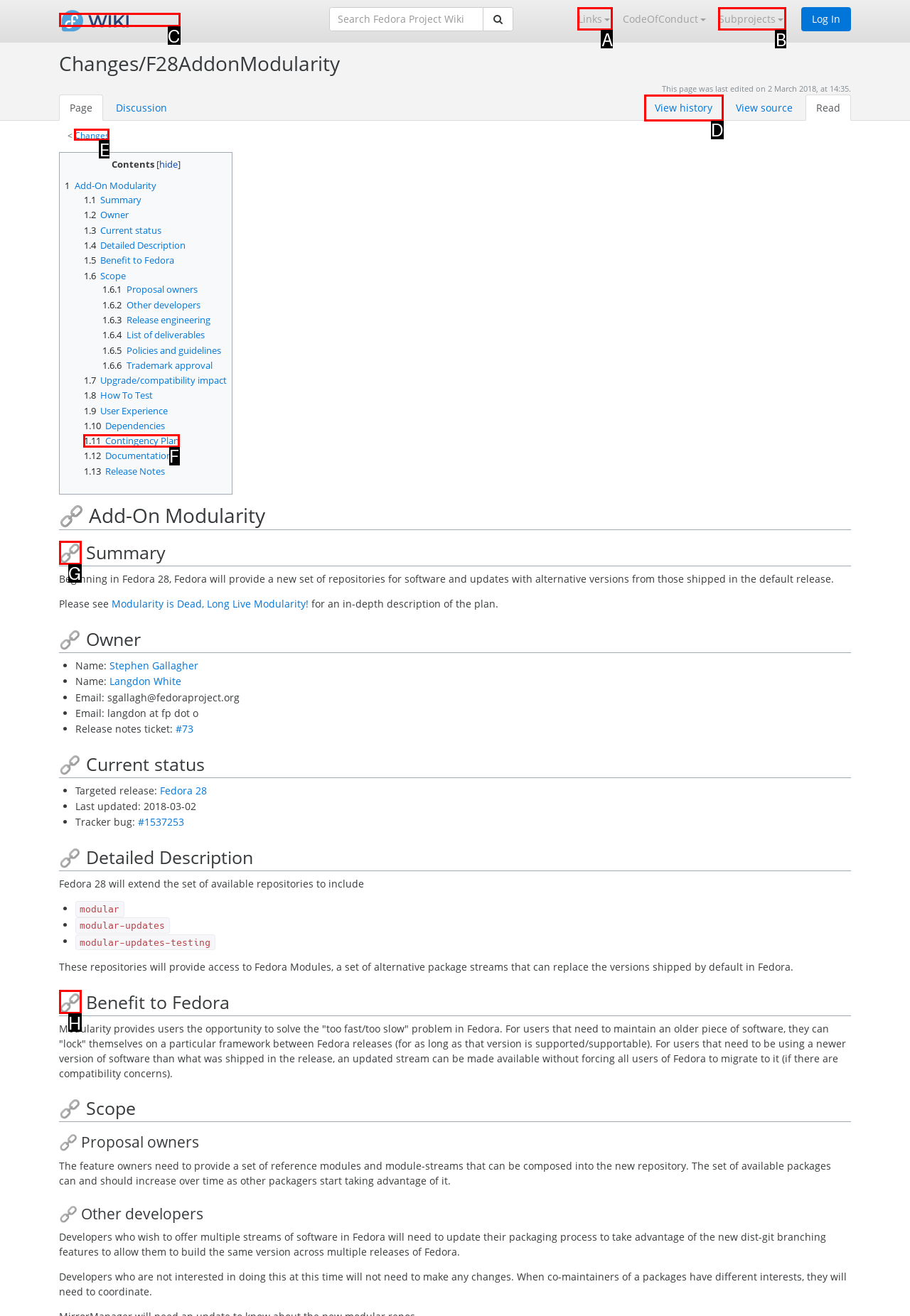From the description: 1.11 Contingency Plan, identify the option that best matches and reply with the letter of that option directly.

F